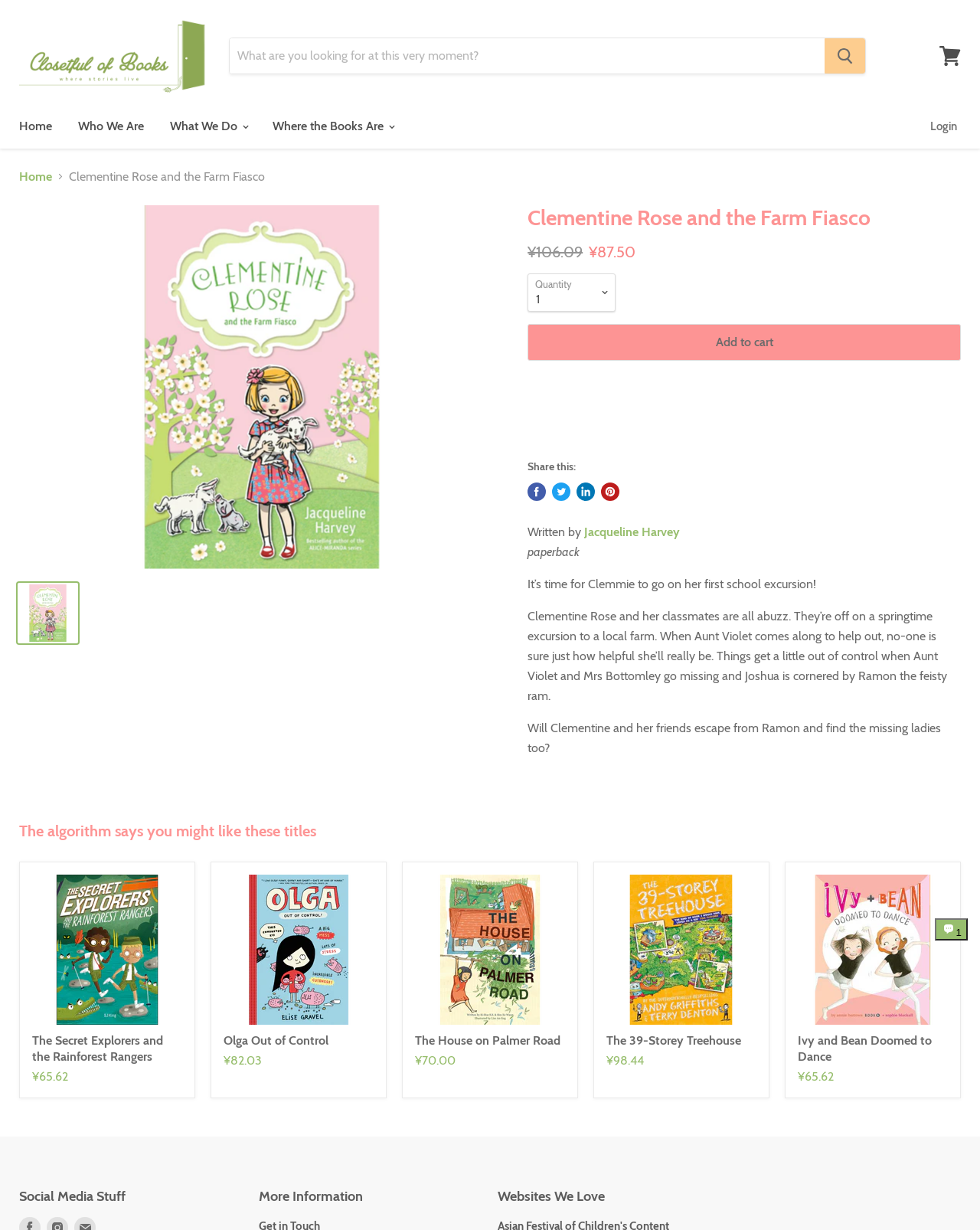Please provide a one-word or short phrase answer to the question:
What is the current price of the book?

¥87.50